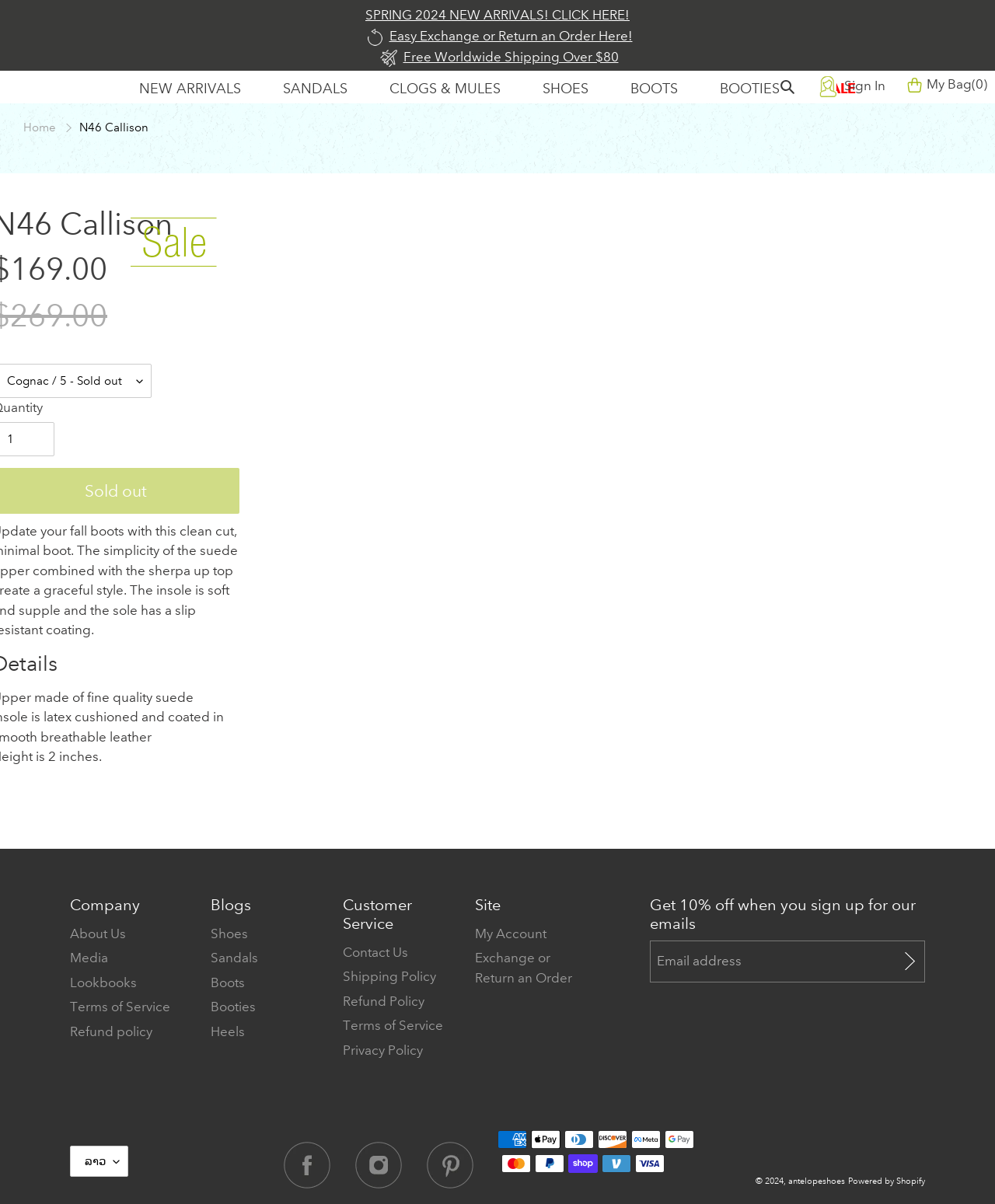Locate the bounding box coordinates of the UI element described by: "Terms of Service". The bounding box coordinates should consist of four float numbers between 0 and 1, i.e., [left, top, right, bottom].

[0.07, 0.83, 0.171, 0.843]